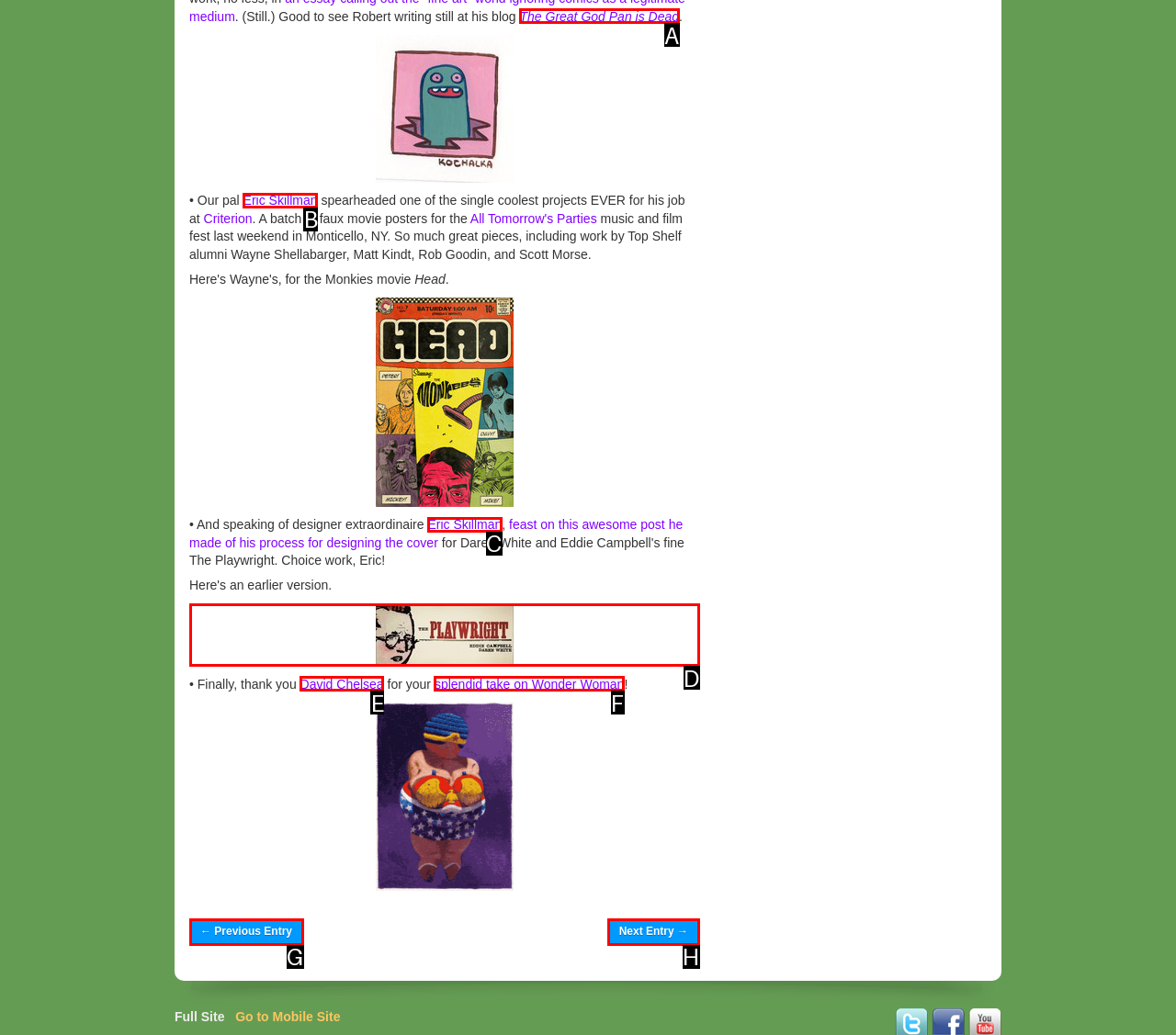Using the description: The Agency, find the corresponding HTML element. Provide the letter of the matching option directly.

None